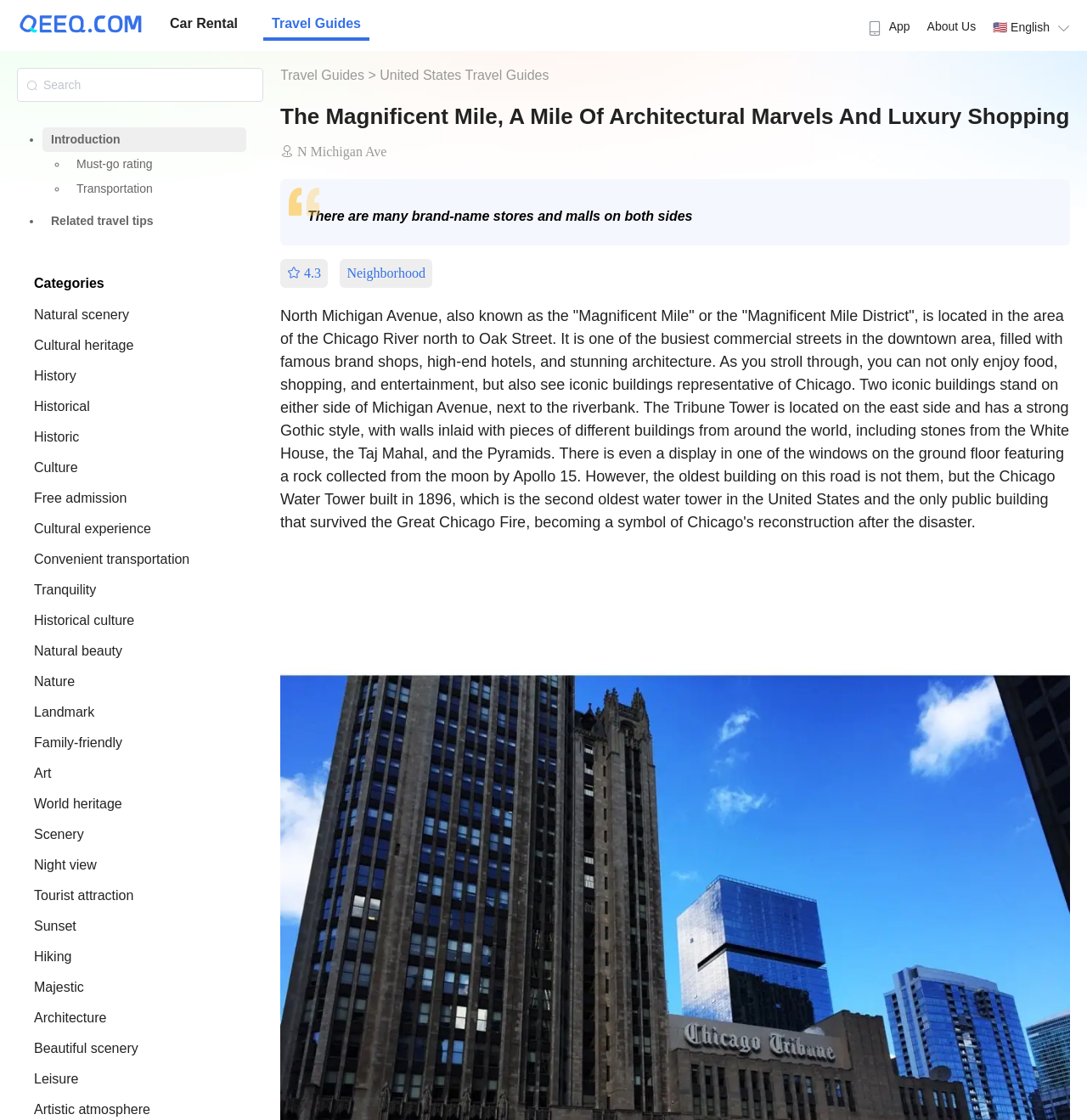What is the rating of this attraction?
Refer to the image and provide a one-word or short phrase answer.

4.3